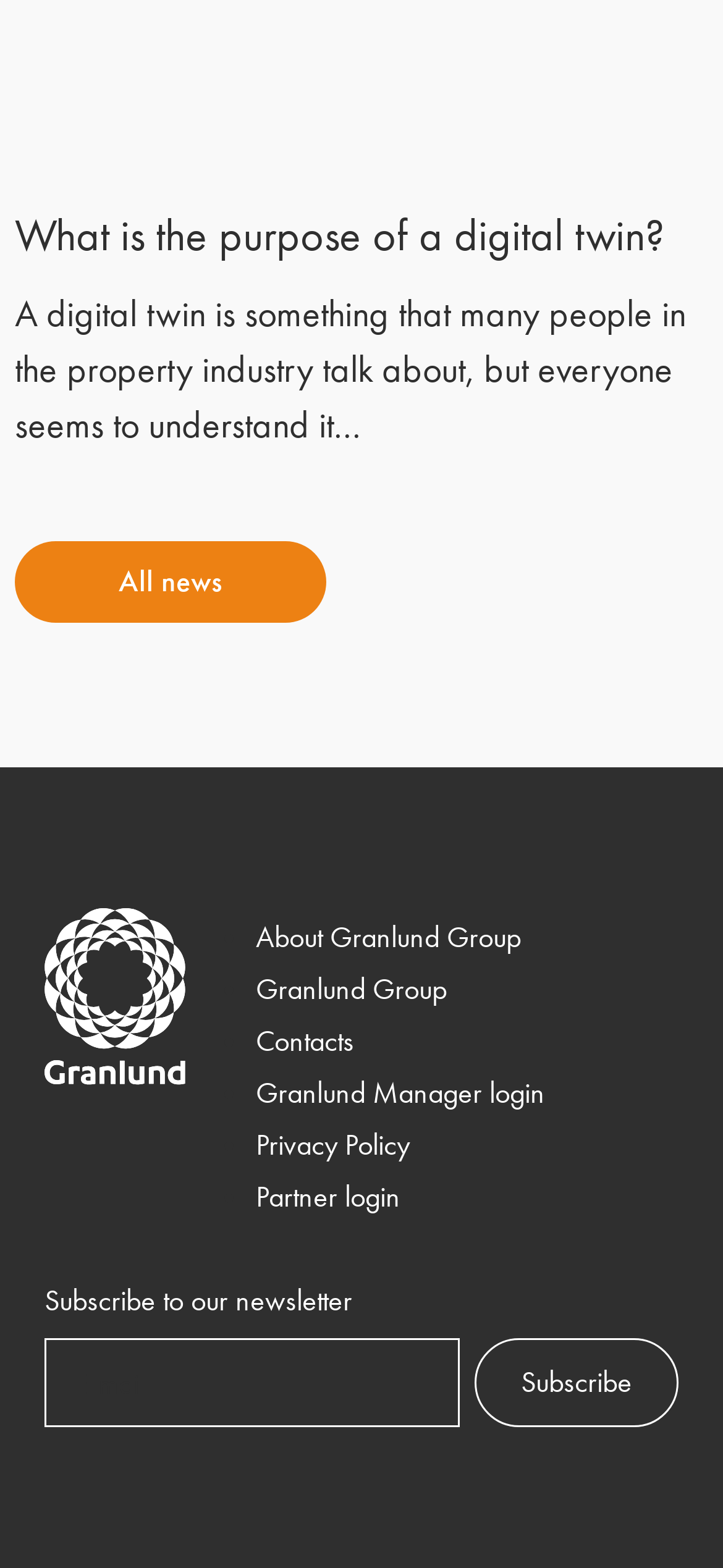Identify the bounding box coordinates necessary to click and complete the given instruction: "Click on 'About Granlund Group'".

[0.354, 0.585, 0.72, 0.61]